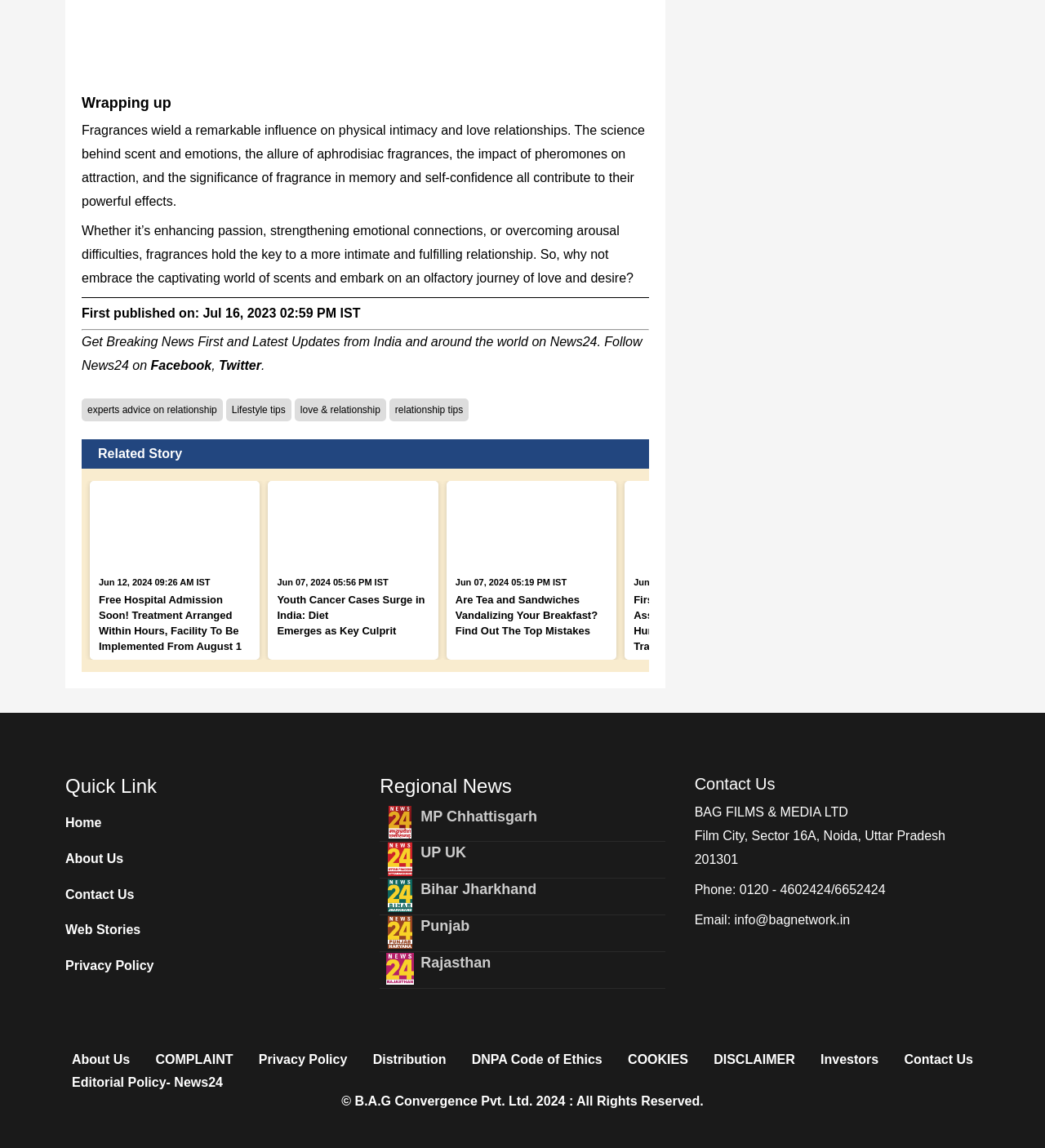Identify the bounding box coordinates for the element you need to click to achieve the following task: "Read related news". The coordinates must be four float values ranging from 0 to 1, formatted as [left, top, right, bottom].

[0.086, 0.419, 0.249, 0.575]